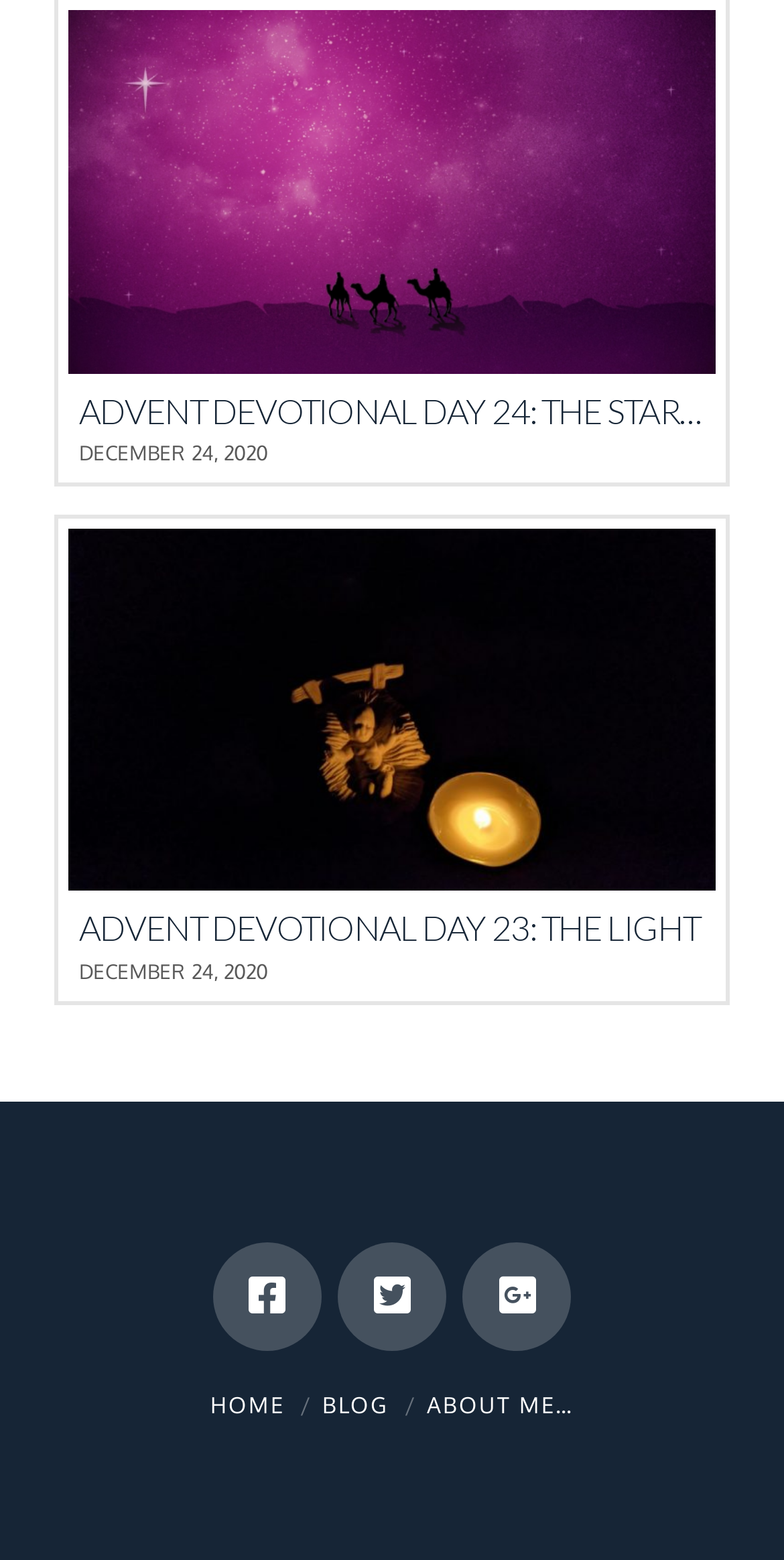How many devotional days are shown?
Refer to the image and provide a concise answer in one word or phrase.

2